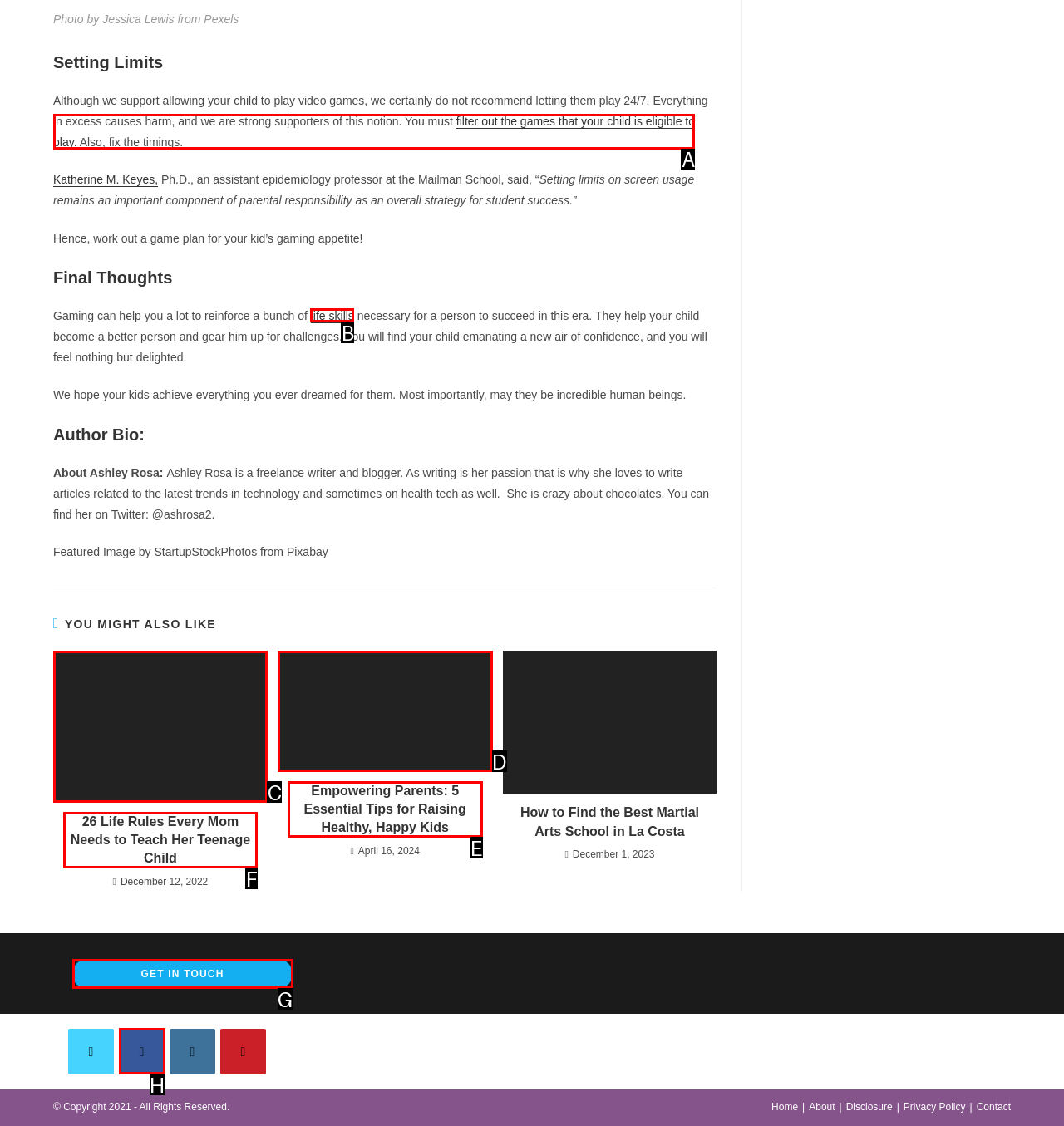Select the appropriate HTML element that needs to be clicked to finish the task: Get in touch
Reply with the letter of the chosen option.

G